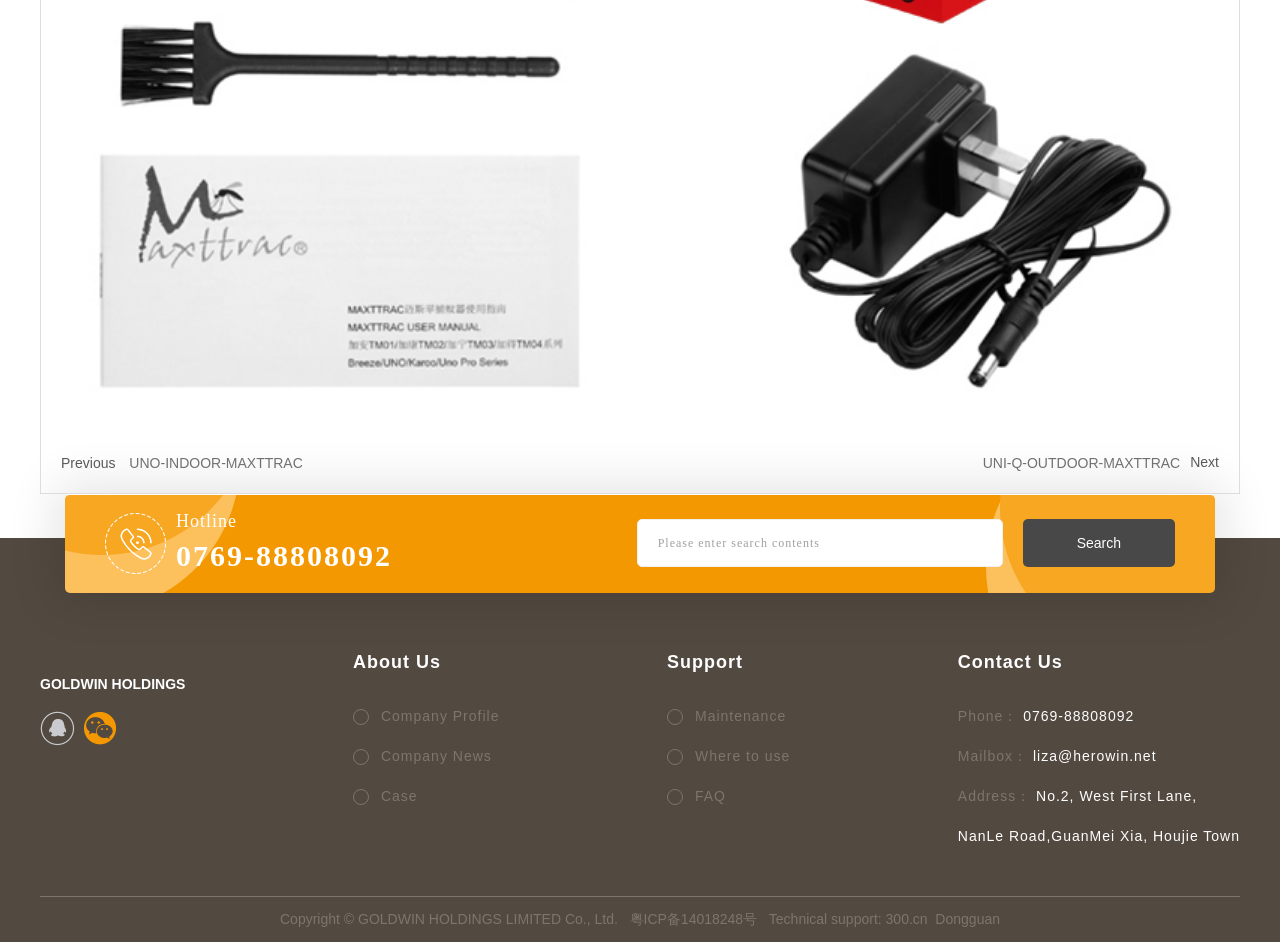Respond to the question with just a single word or phrase: 
What is the company name?

GOLDWIN HOLDINGS